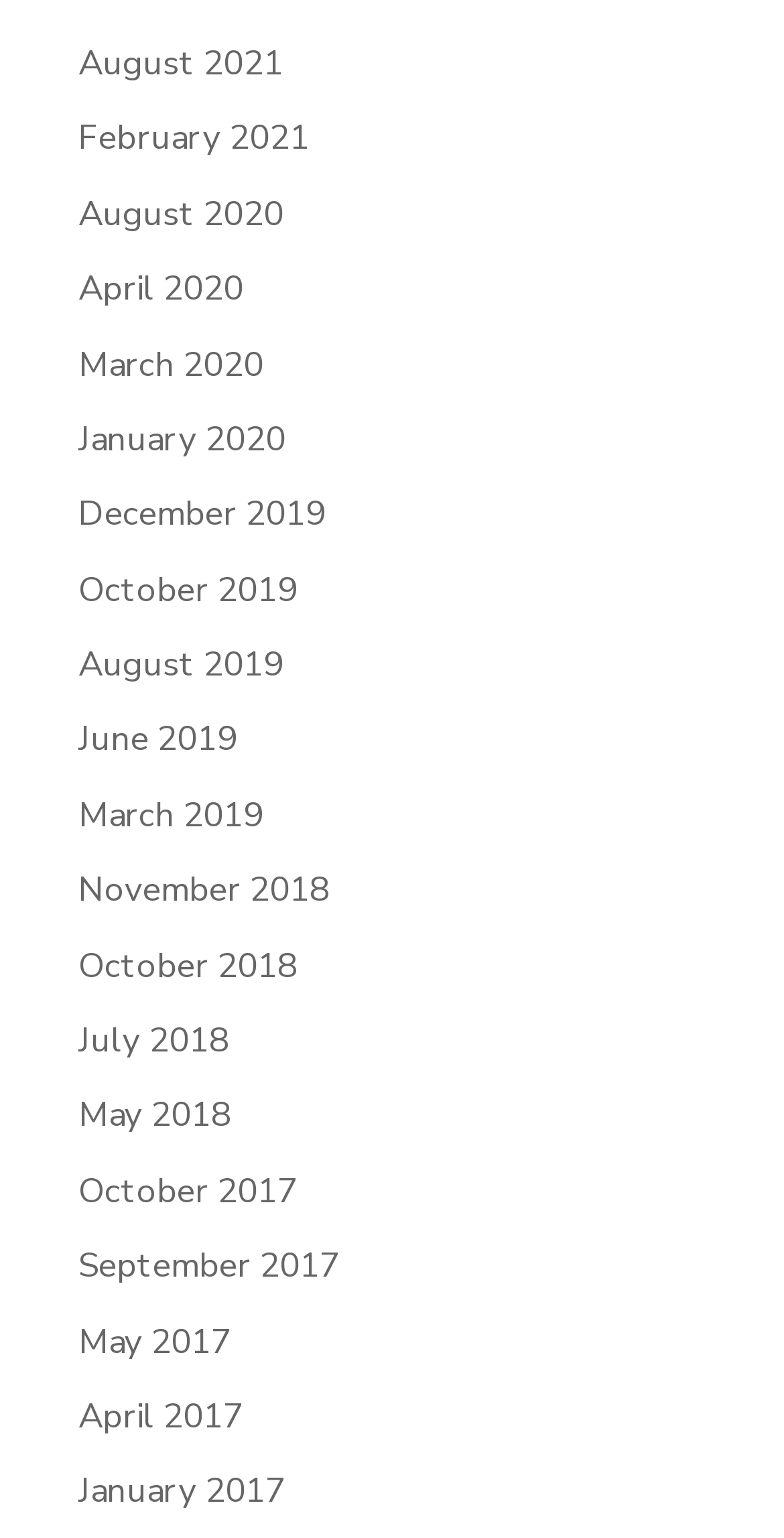Please identify the bounding box coordinates of the element's region that should be clicked to execute the following instruction: "go to February 2021". The bounding box coordinates must be four float numbers between 0 and 1, i.e., [left, top, right, bottom].

[0.1, 0.075, 0.395, 0.105]